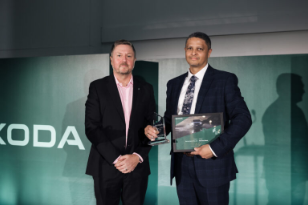Break down the image and provide a full description, noting any significant aspects.

The image captures a significant moment at the Škoda Dealer of the Year Awards 2022, held on the 19th of May. Two distinguished figures stand side by side, with one presenting an award to the other. The recipient, dressed in a smart checked suit, proudly holds a plaque, symbolizing recognition for his achievements. The presenter, wearing a black suit and white shirt, appears to be congratulating him. The background features the Škoda logo prominently displayed, creating a professional and celebratory atmosphere that reflects the pride and accomplishment associated with this prestigious event. This recognition highlights the remarkable success of Robertson Prestige Škoda in their first year, as noted in the awards ceremony.